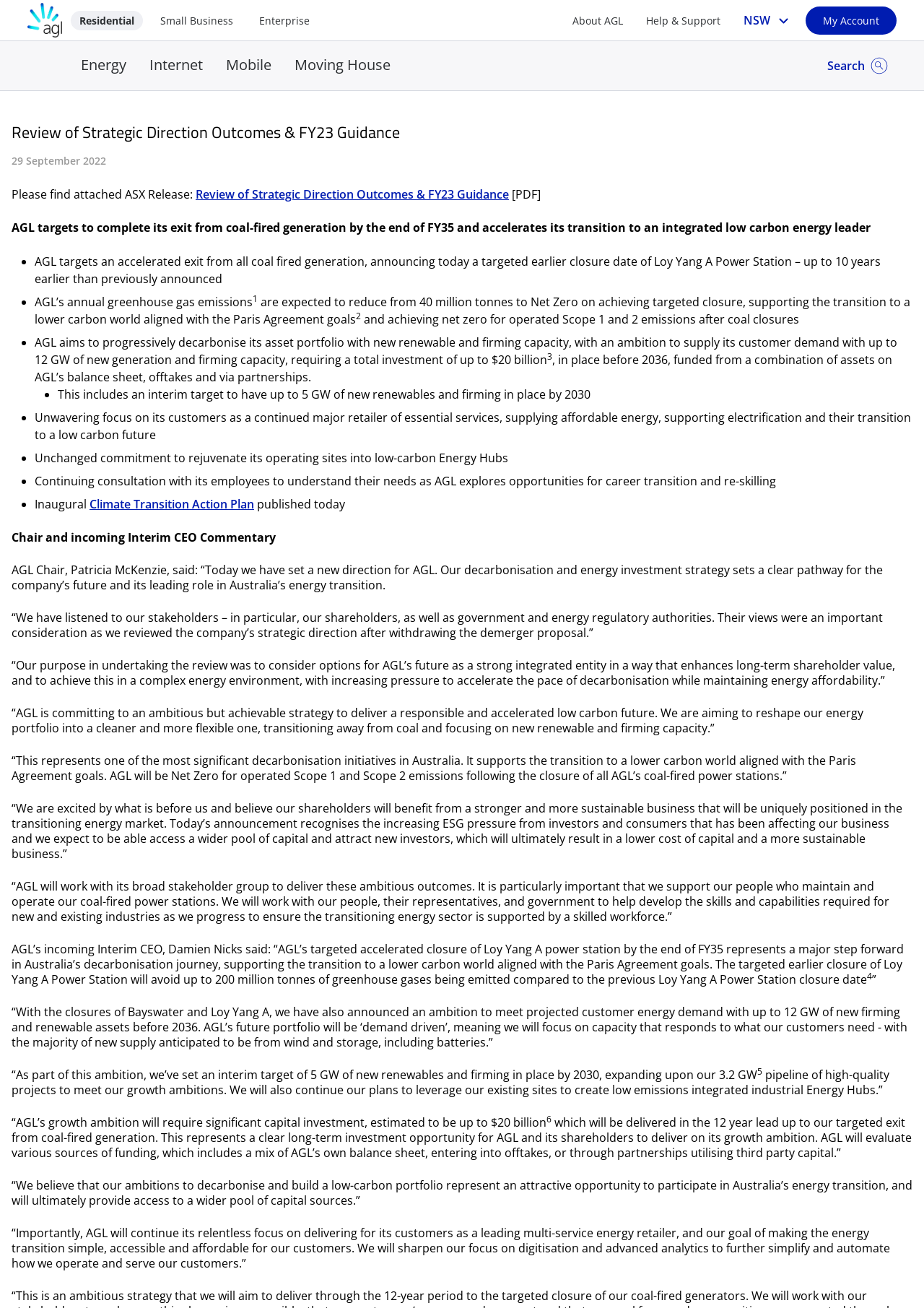Pinpoint the bounding box coordinates of the element to be clicked to execute the instruction: "Select your state".

[0.799, 0.002, 0.866, 0.029]